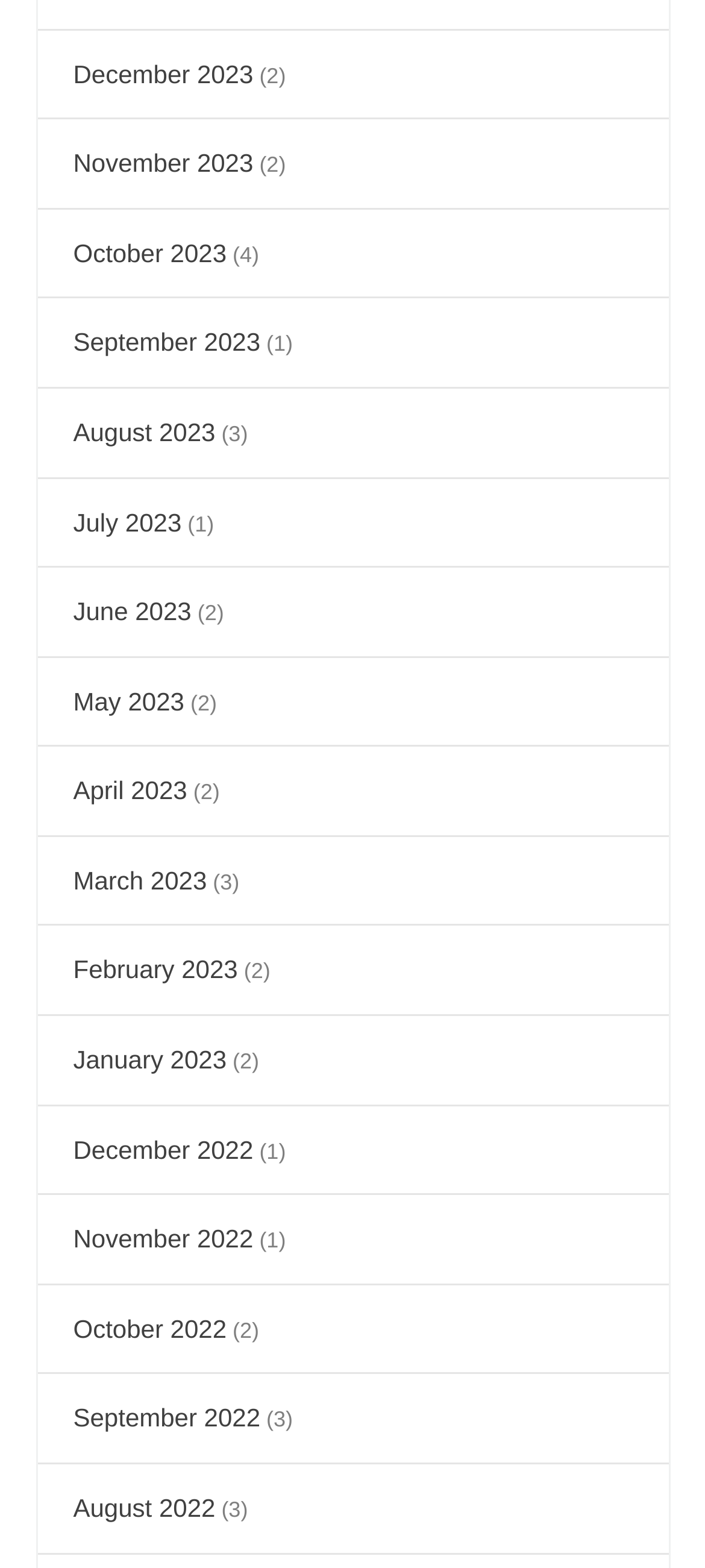How many months have only one article?
We need a detailed and meticulous answer to the question.

I looked for the link elements with month names and corresponding StaticText elements with numbers in parentheses. I found that four months (September 2023, July 2023, December 2022, and November 2022) have only one article, indicated by the number 1 in parentheses.